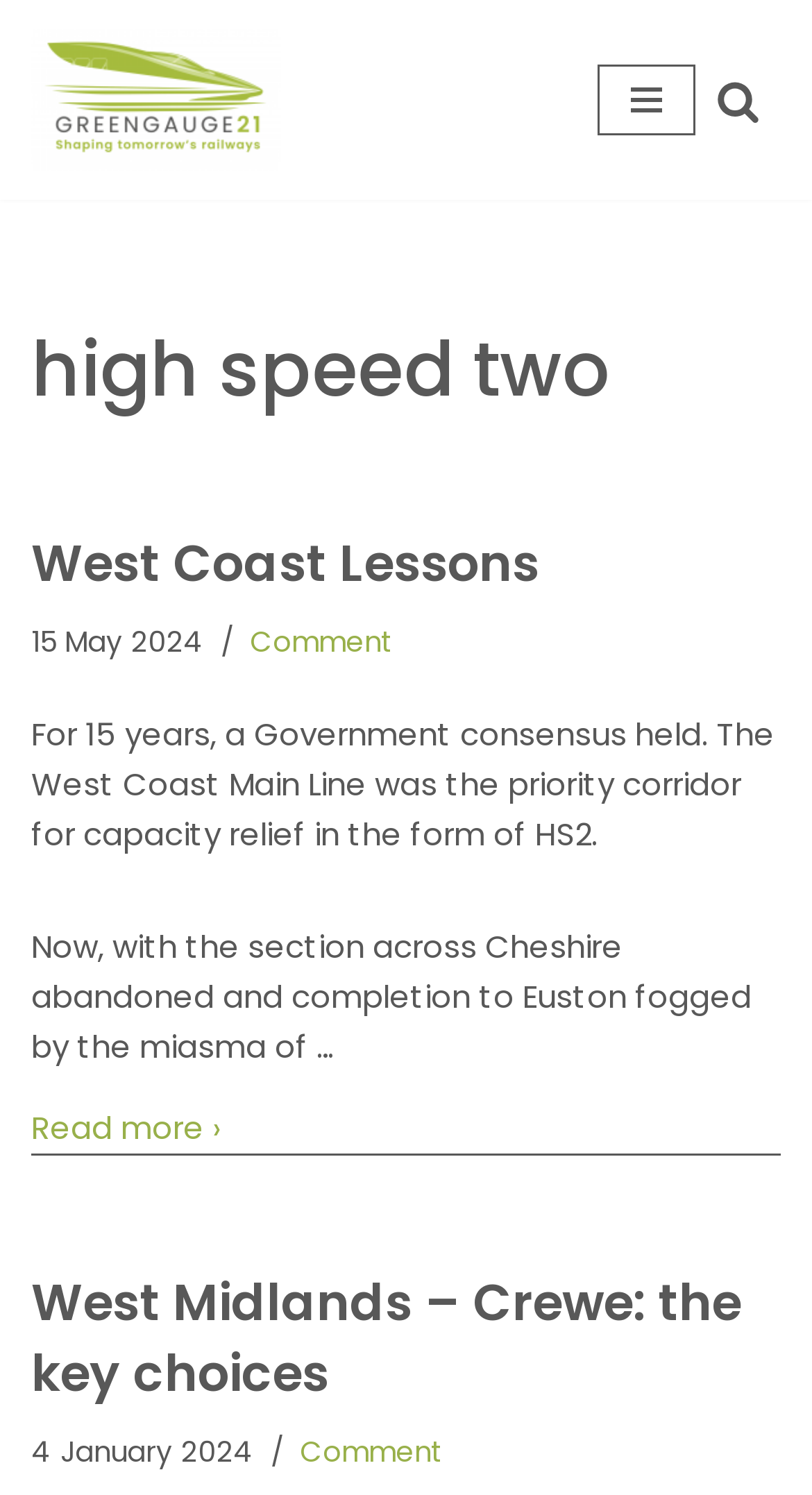Identify and provide the bounding box for the element described by: "Navigation Menu".

[0.736, 0.043, 0.856, 0.091]